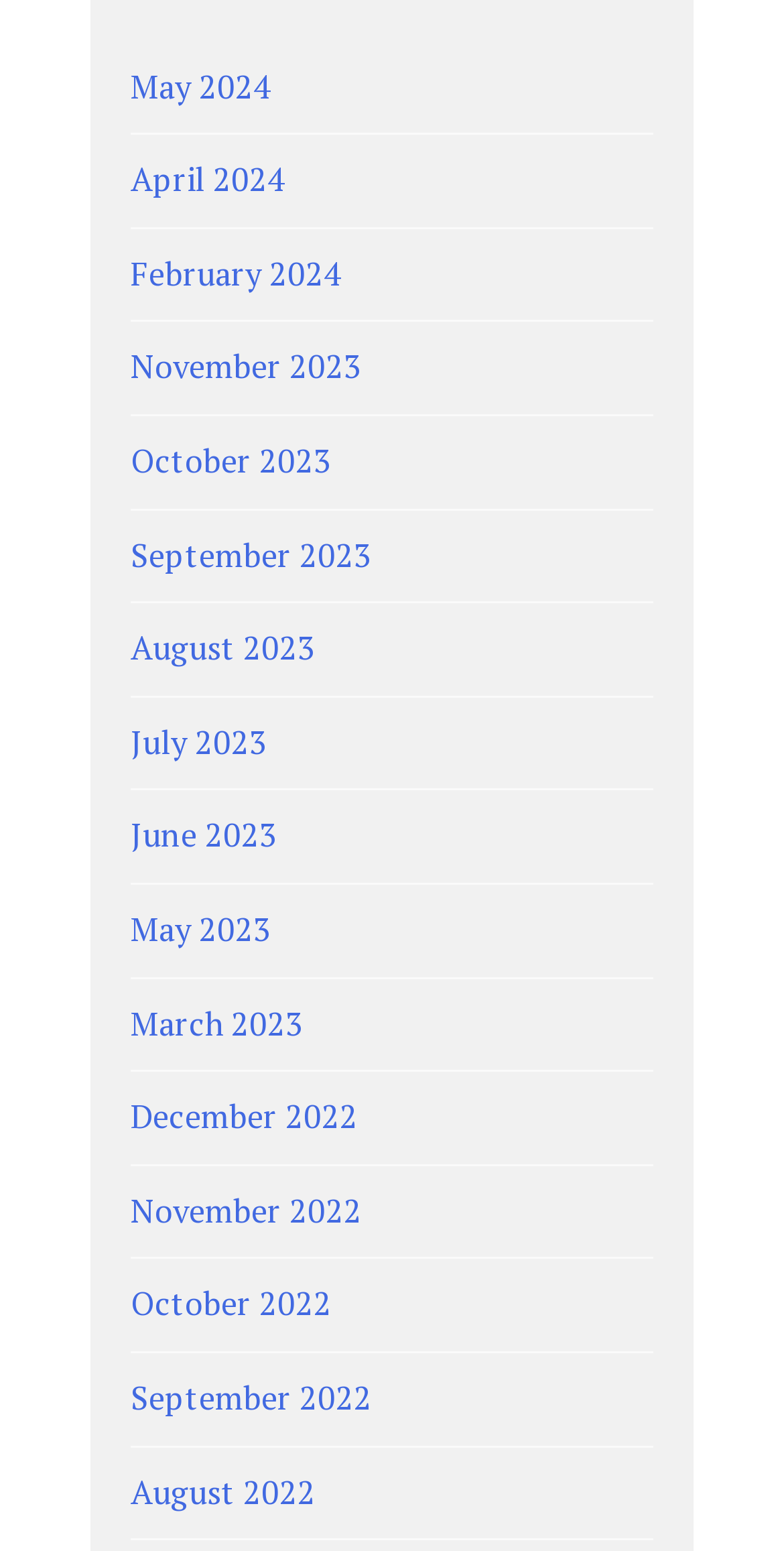Can you find the bounding box coordinates for the element that needs to be clicked to execute this instruction: "view April 2024"? The coordinates should be given as four float numbers between 0 and 1, i.e., [left, top, right, bottom].

[0.167, 0.101, 0.364, 0.13]